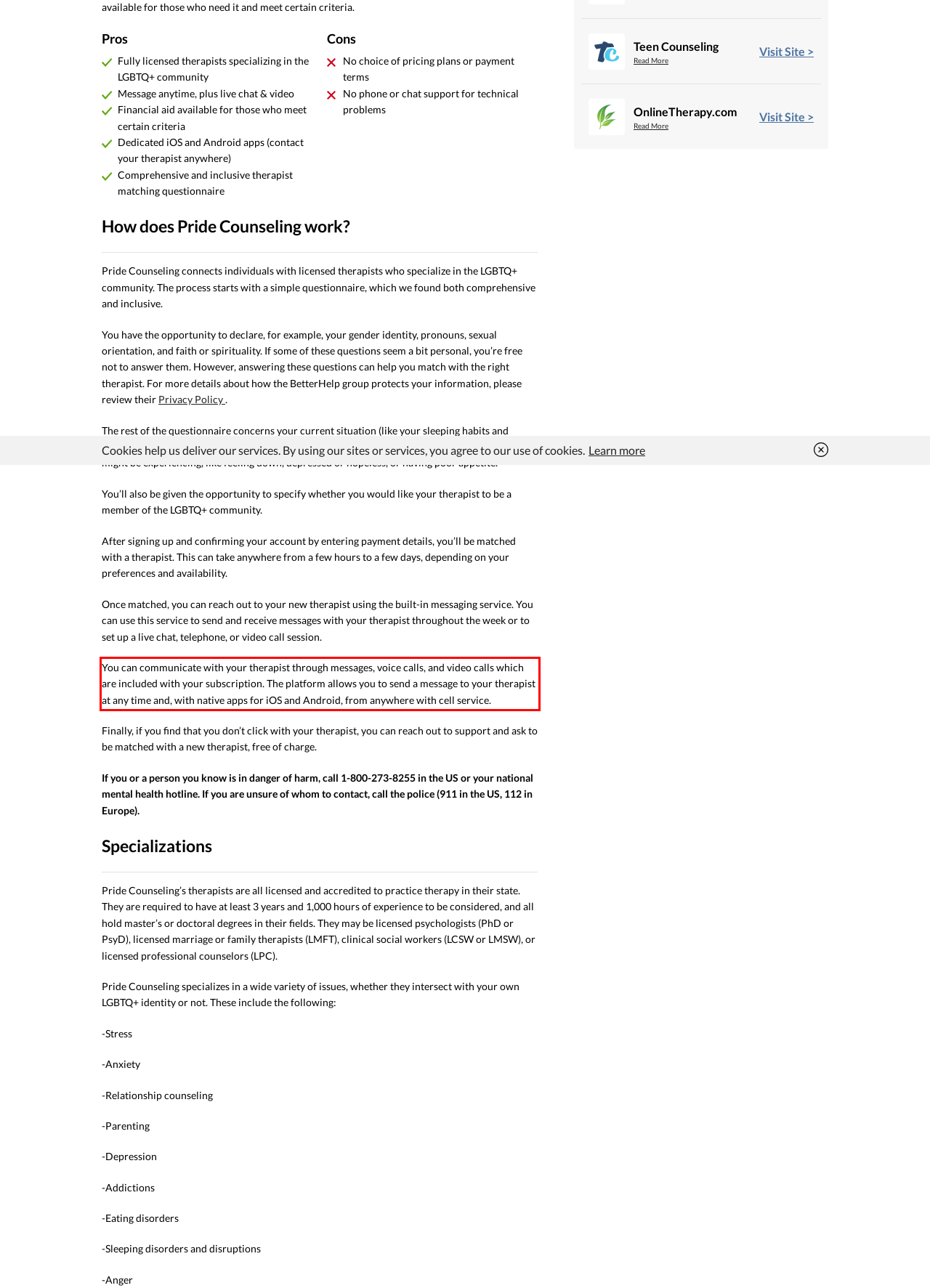Perform OCR on the text inside the red-bordered box in the provided screenshot and output the content.

You can communicate with your therapist through messages, voice calls, and video calls which are included with your subscription. The platform allows you to send a message to your therapist at any time and, with native apps for iOS and Android, from anywhere with cell service.